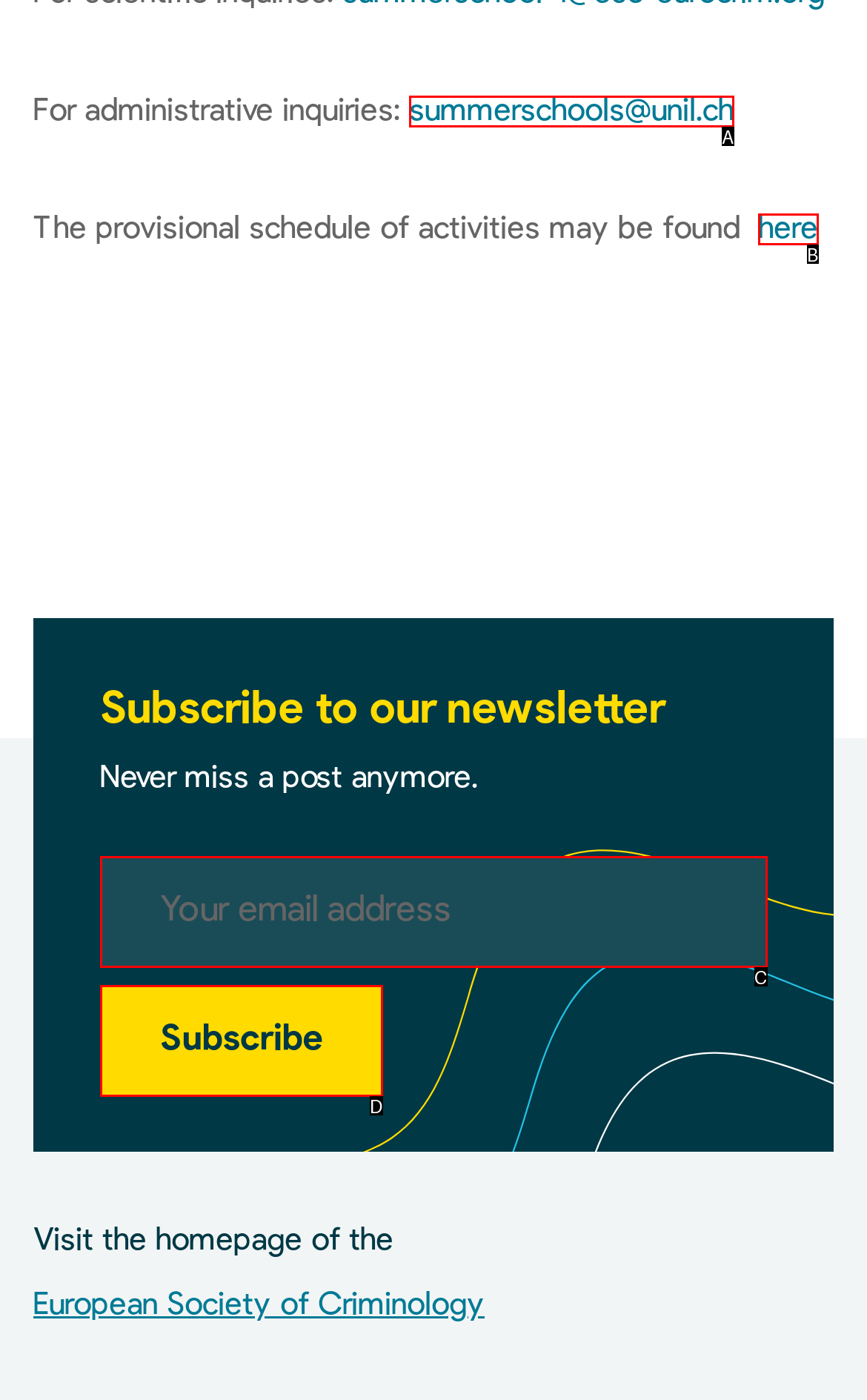Match the option to the description: summerschools@unil.ch
State the letter of the correct option from the available choices.

A